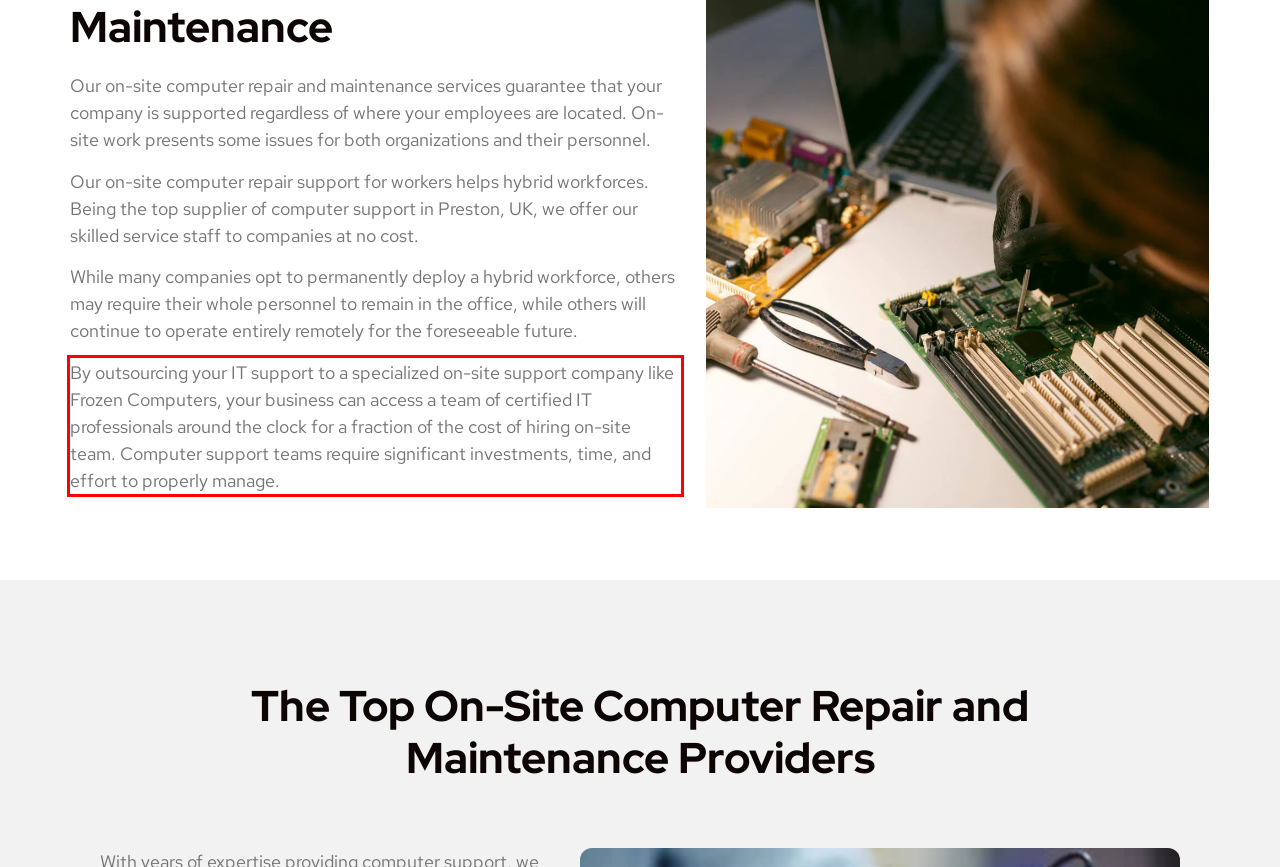You have a screenshot of a webpage with a red bounding box. Use OCR to generate the text contained within this red rectangle.

By outsourcing your IT support to a specialized on-site support company like Frozen Computers, your business can access a team of certified IT professionals around the clock for a fraction of the cost of hiring on-site team. Computer support teams require significant investments, time, and effort to properly manage.